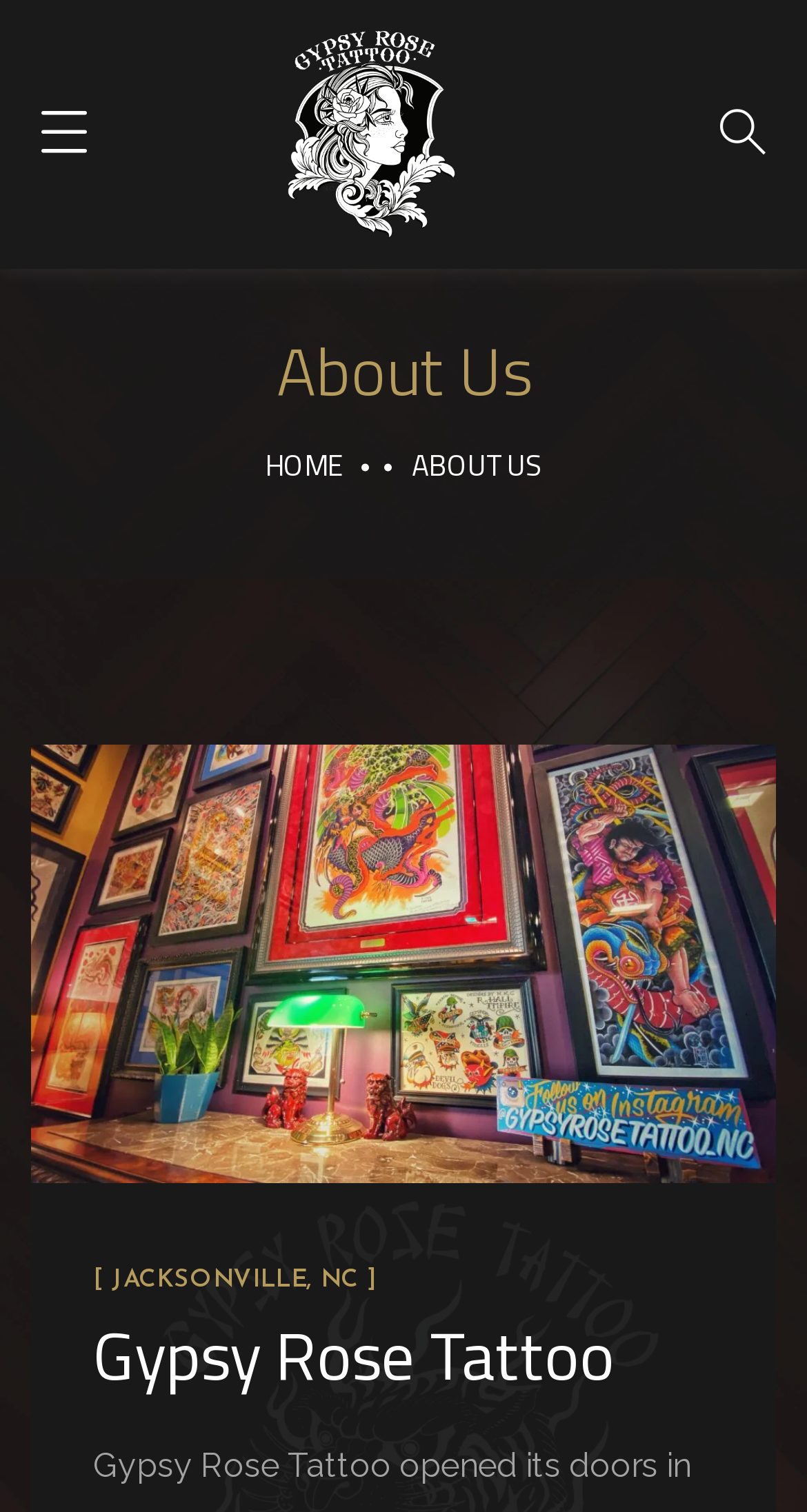Can you give a detailed response to the following question using the information from the image? How many navigation links are there?

I can see two links, 'HOME' and 'ABOUT US', which are likely navigation links, allowing users to navigate to different sections of the website.